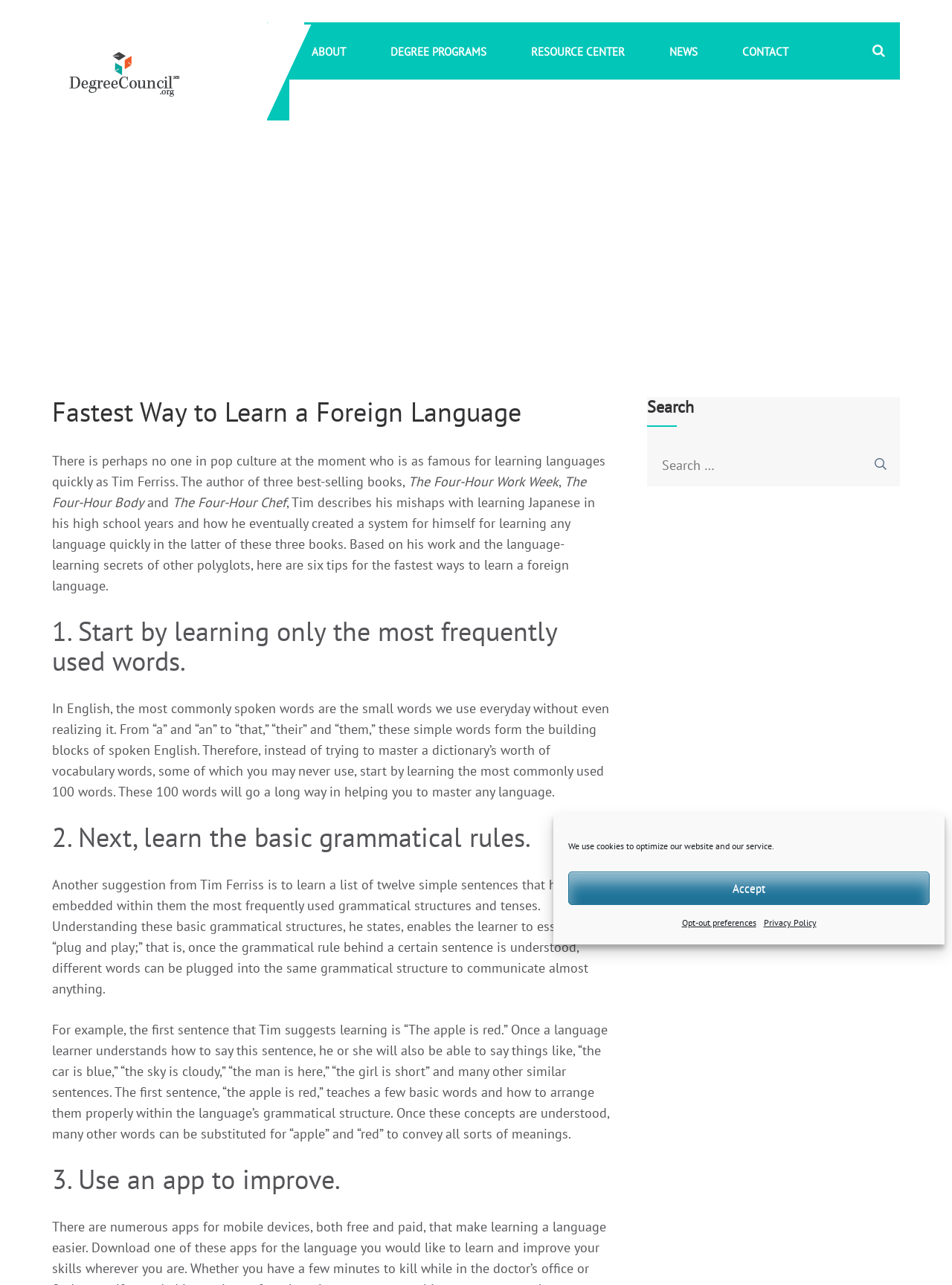Give a succinct answer to this question in a single word or phrase: 
What is the topic of the article?

Learning a foreign language